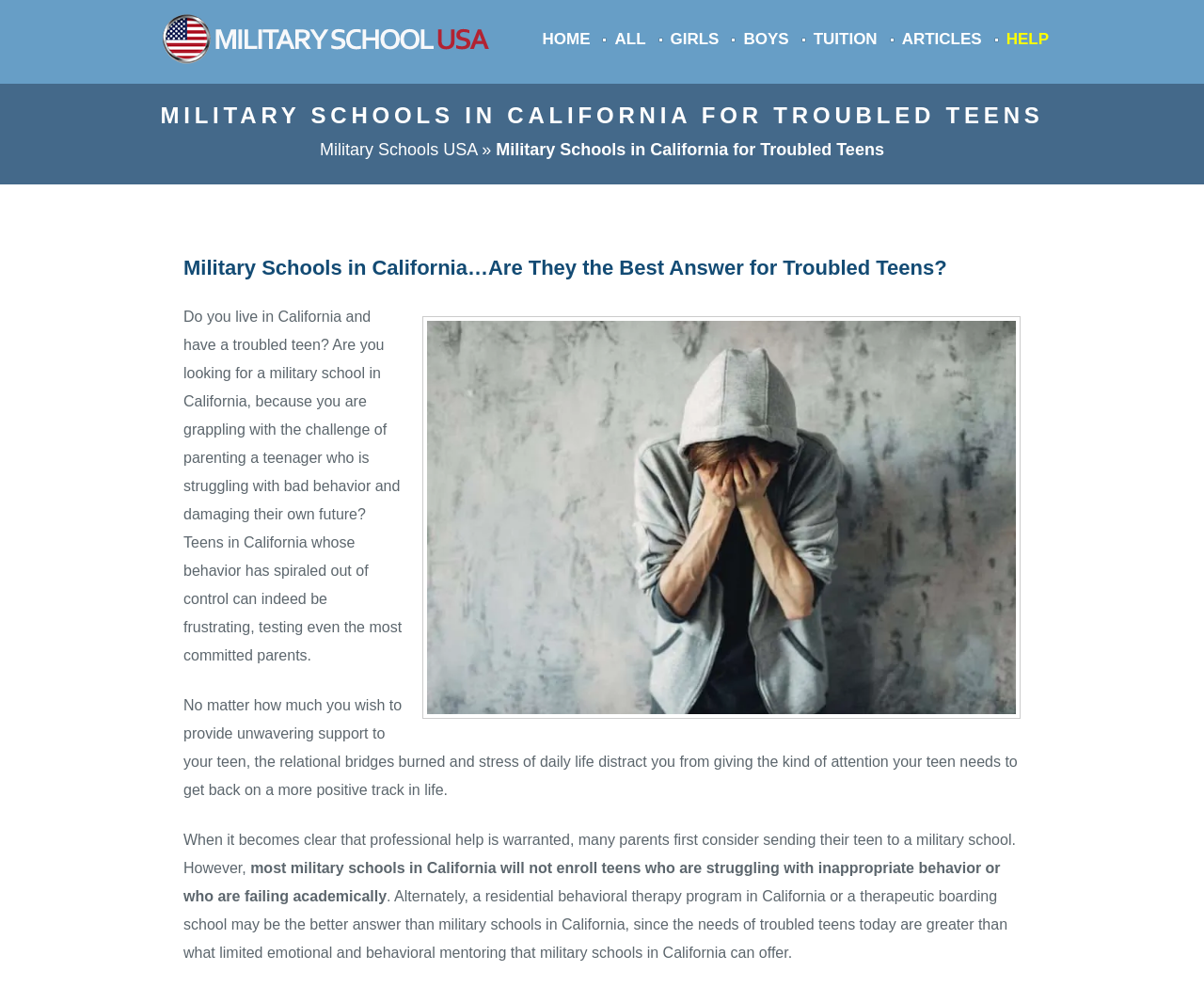Analyze the image and give a detailed response to the question:
What is the issue with troubled teens in California?

The webpage states that teens in California whose behavior has spiraled out of control can indeed be frustrating, testing even the most committed parents. It also mentions that their bad behavior can damage their own future.